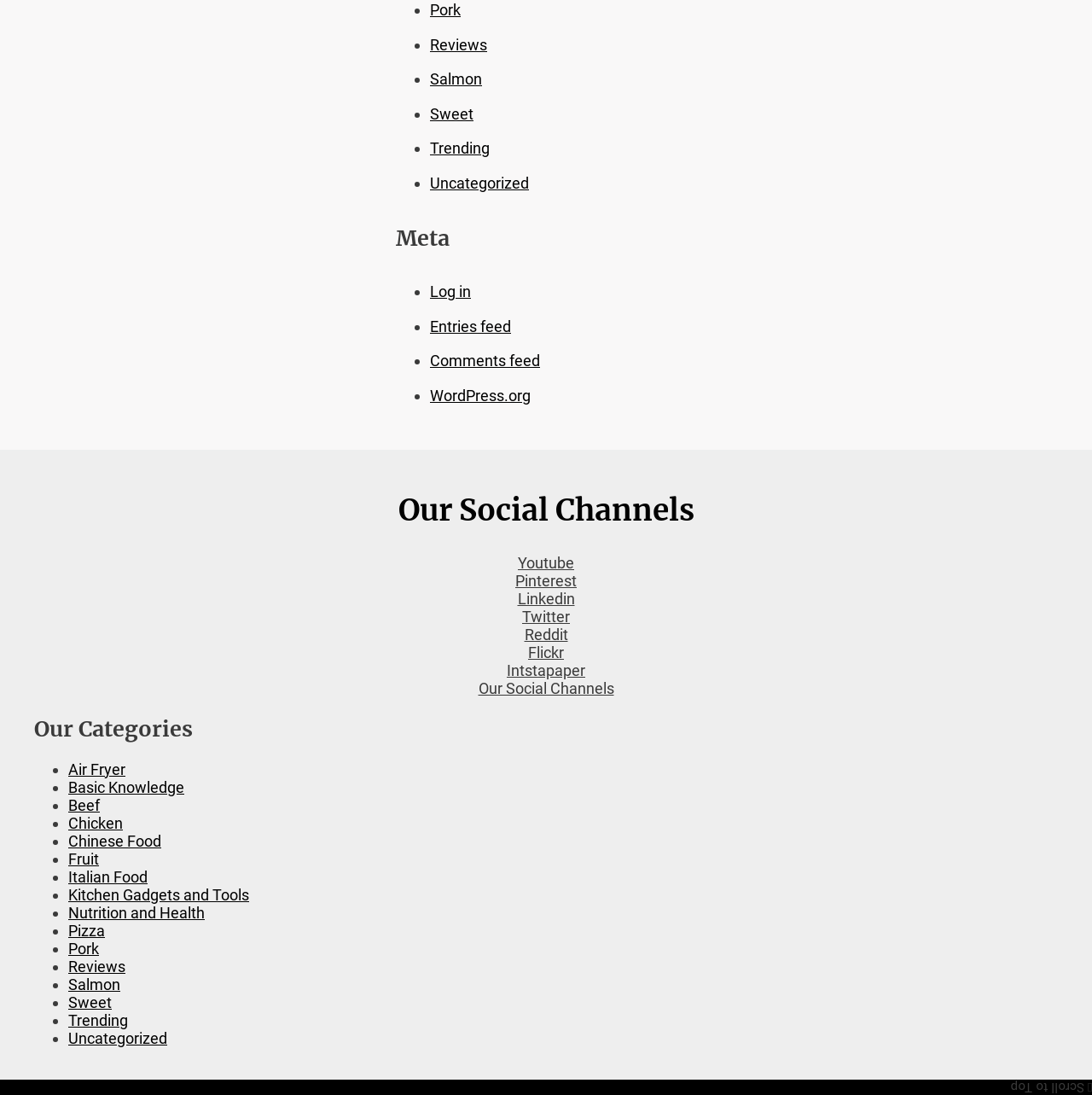What is the category below 'Pizza' in the footer?
Please elaborate on the answer to the question with detailed information.

In the footer section, I found a list of categories. By comparing the y-coordinates of the list items, I determined that the category below 'Pizza' is 'Pork' with a link text of 'Pork' and a bounding box coordinate of [0.062, 0.858, 0.091, 0.874].